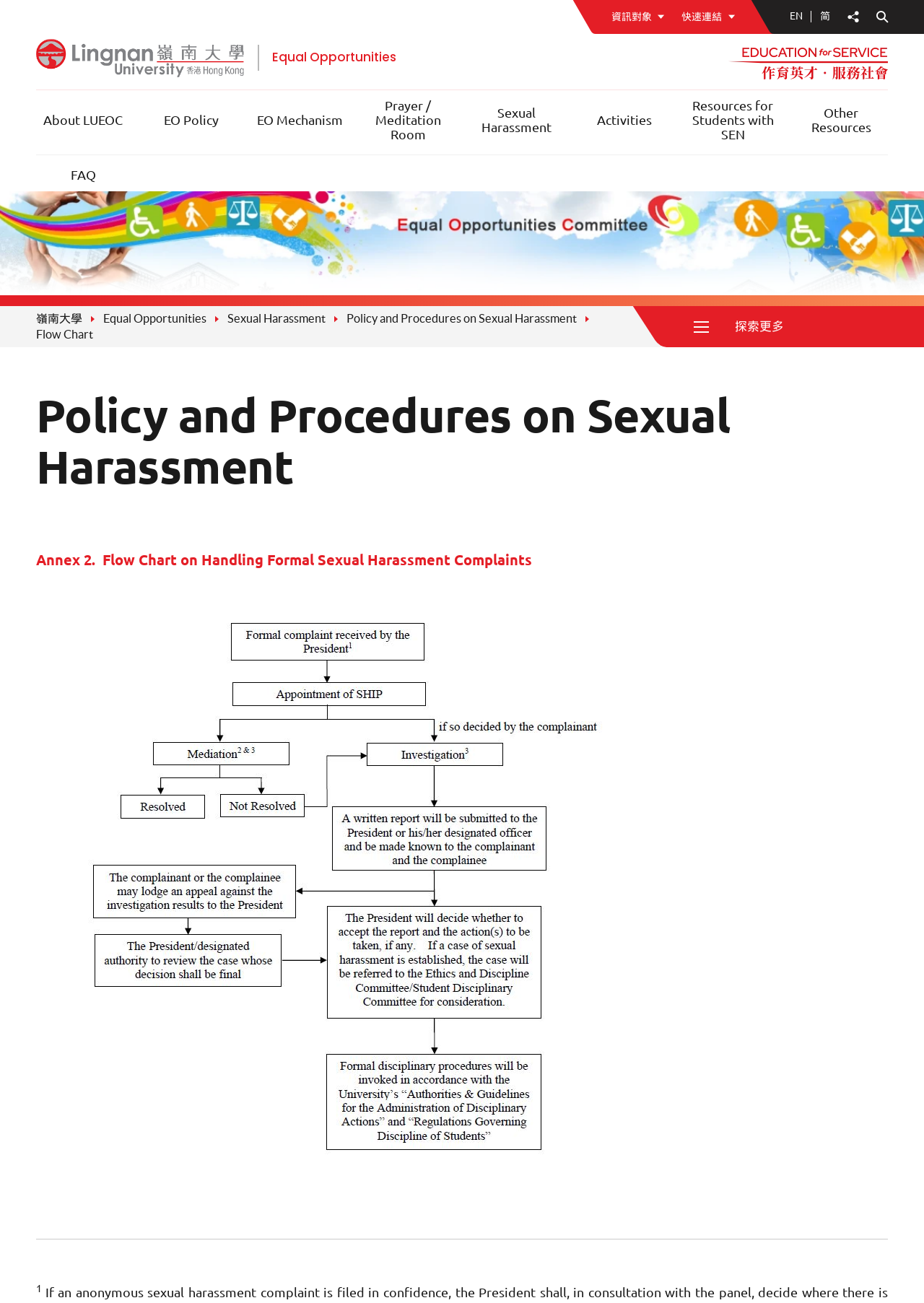Please provide a short answer using a single word or phrase for the question:
What is the name of the university?

嶺南大學